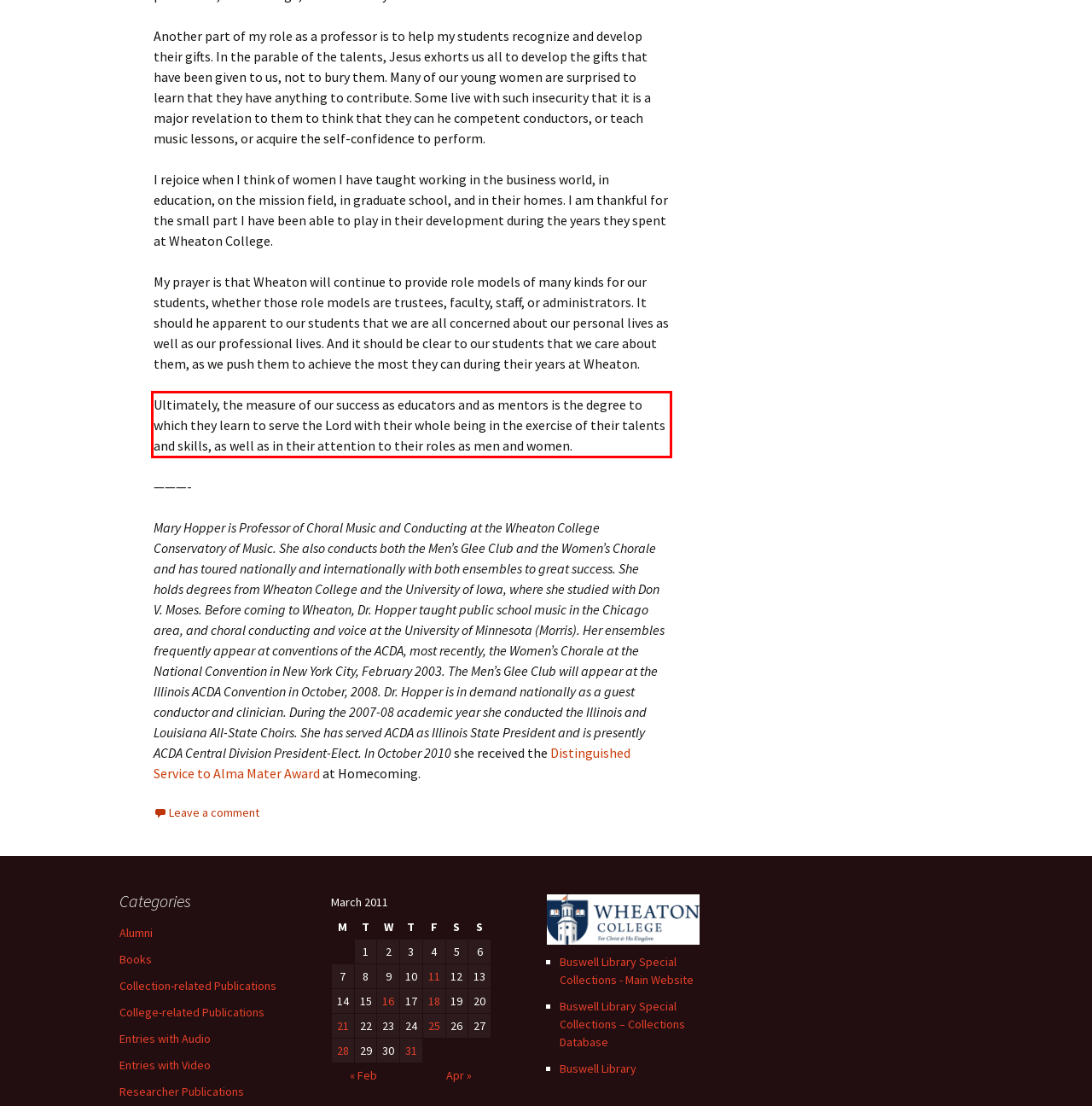Using the webpage screenshot, recognize and capture the text within the red bounding box.

Ultimately, the measure of our success as educators and as mentors is the degree to which they learn to serve the Lord with their whole being in the exercise of their talents and skills, as well as in their attention to their roles as men and women.